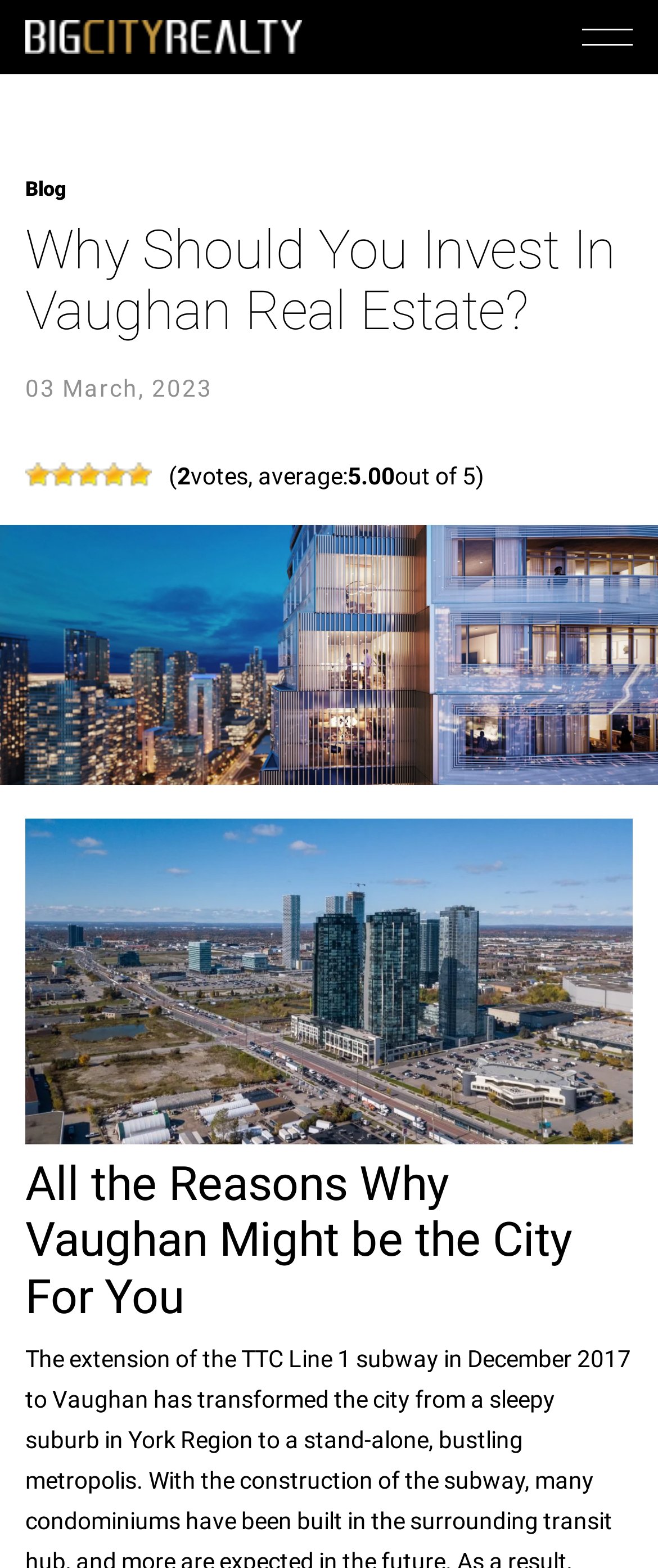How many star icons are displayed?
Please provide a comprehensive answer based on the details in the screenshot.

Below the title, there are 5 star icons displayed, indicating the rating of the article. These icons are accompanied by the text '2 votes, average: 5.00 out of 5'.